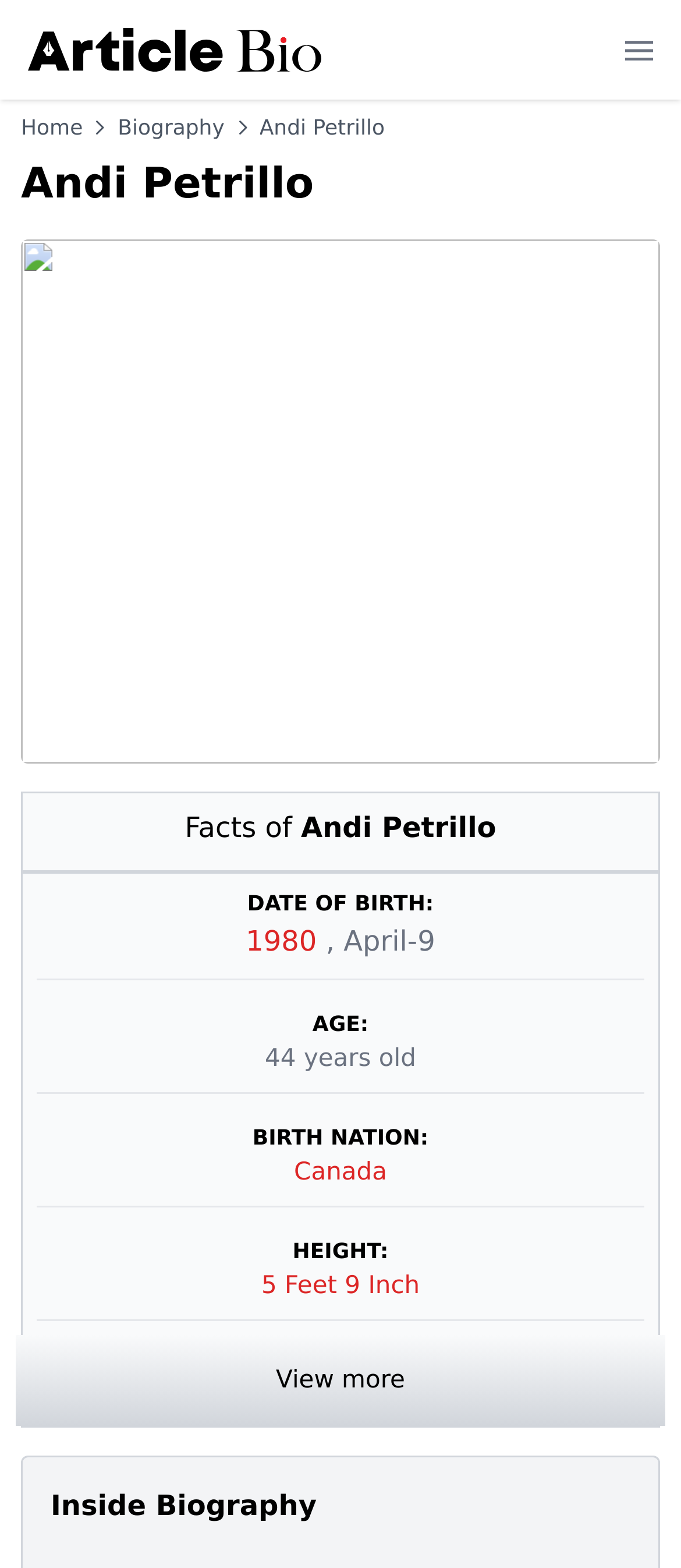Answer the question below using just one word or a short phrase: 
What is the height of Andi Petrillo?

5 Feet 9 Inch